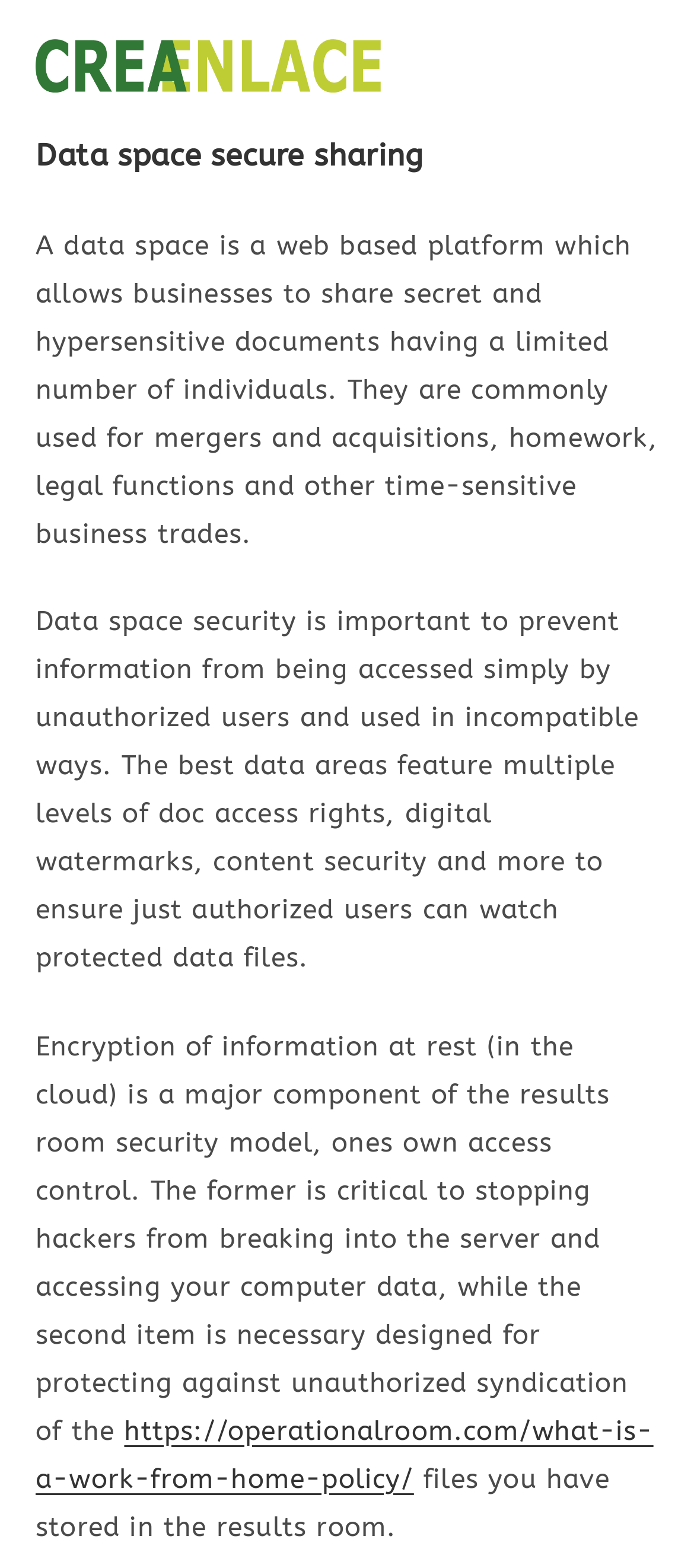What is the purpose of digital watermarks?
Based on the image, answer the question with as much detail as possible.

Although not explicitly stated, based on the context of the webpage, digital watermarks are likely used to ensure that only authorized users can view protected data files. This is mentioned in the third paragraph of the webpage, which lists digital watermarks as one of the features of the best data areas.